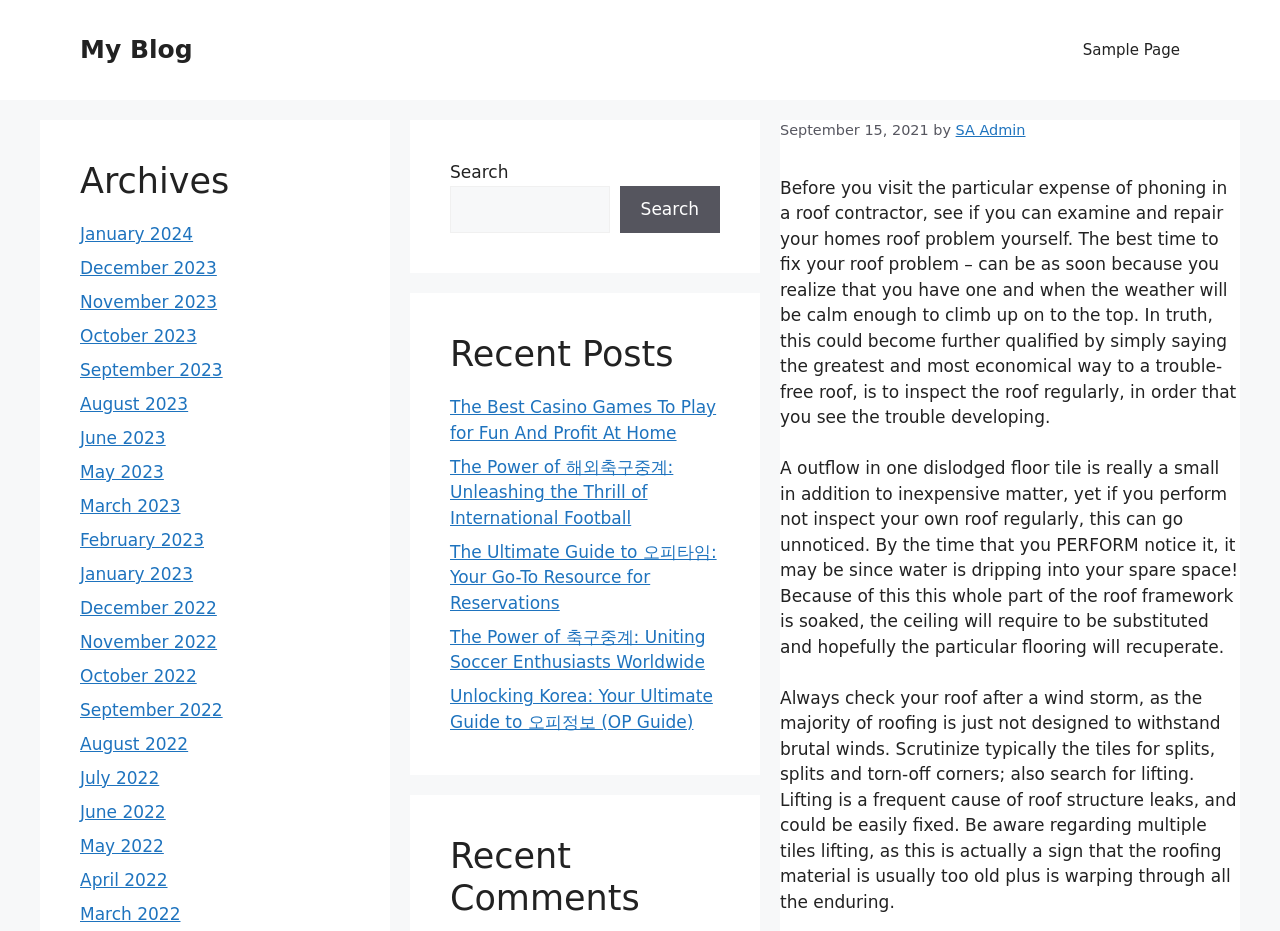What is the date of the blog post?
Look at the screenshot and give a one-word or phrase answer.

September 15, 2021